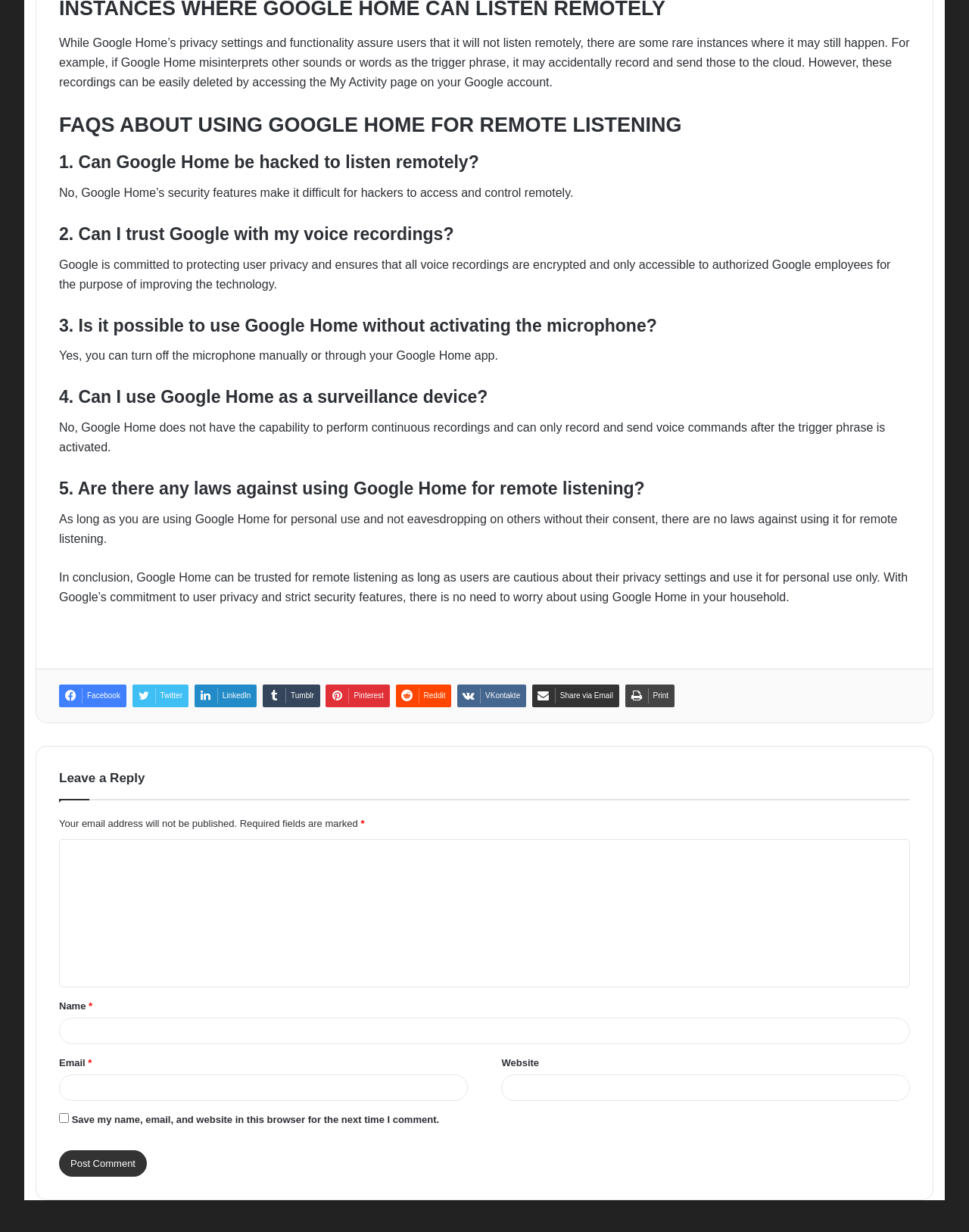Please identify the bounding box coordinates of the element's region that I should click in order to complete the following instruction: "Click the Facebook link". The bounding box coordinates consist of four float numbers between 0 and 1, i.e., [left, top, right, bottom].

[0.061, 0.555, 0.13, 0.574]